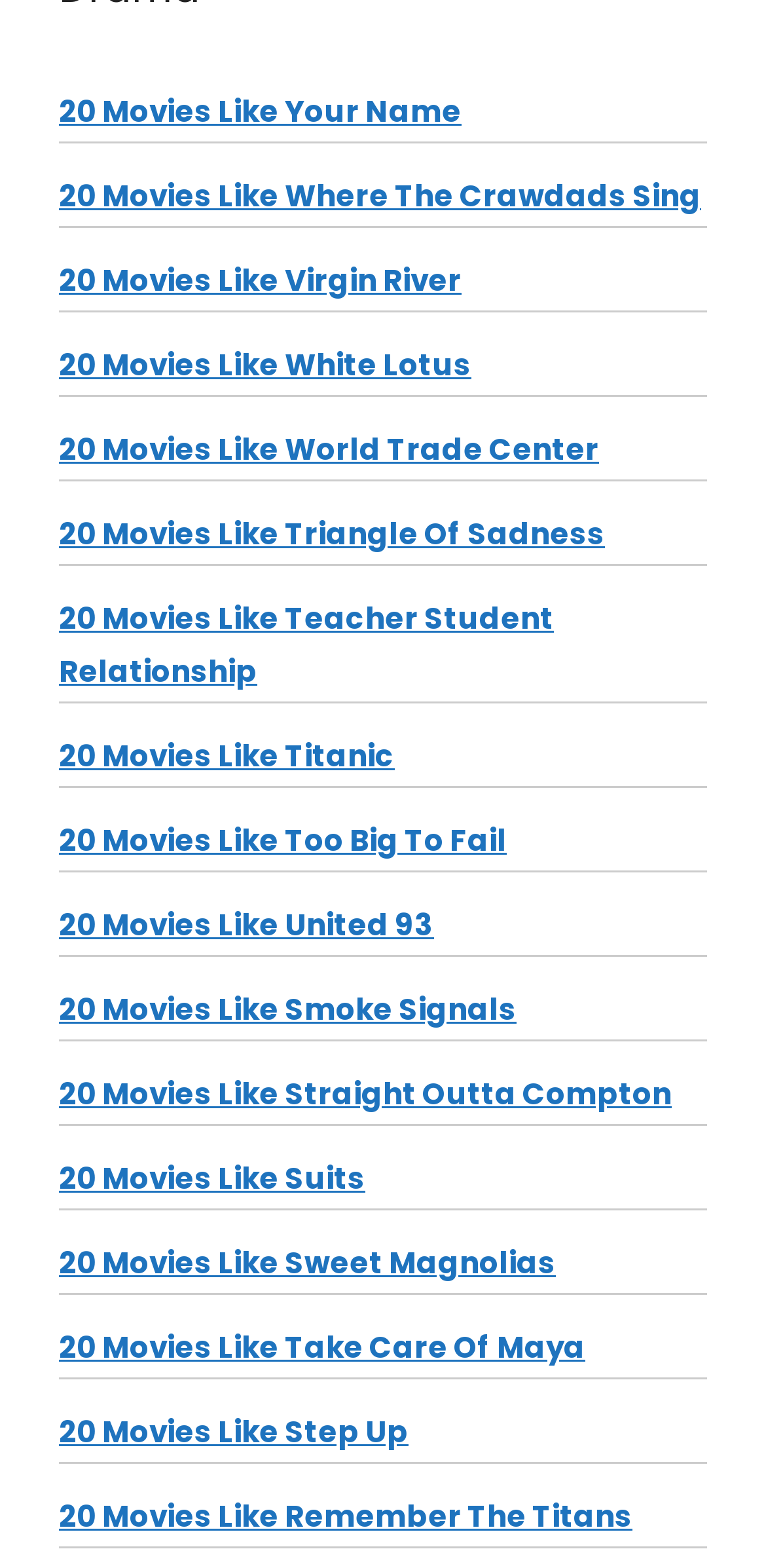Given the element description 20 Movies Like Suits, predict the bounding box coordinates for the UI element in the webpage screenshot. The format should be (top-left x, top-left y, bottom-right x, bottom-right y), and the values should be between 0 and 1.

[0.077, 0.739, 0.477, 0.765]